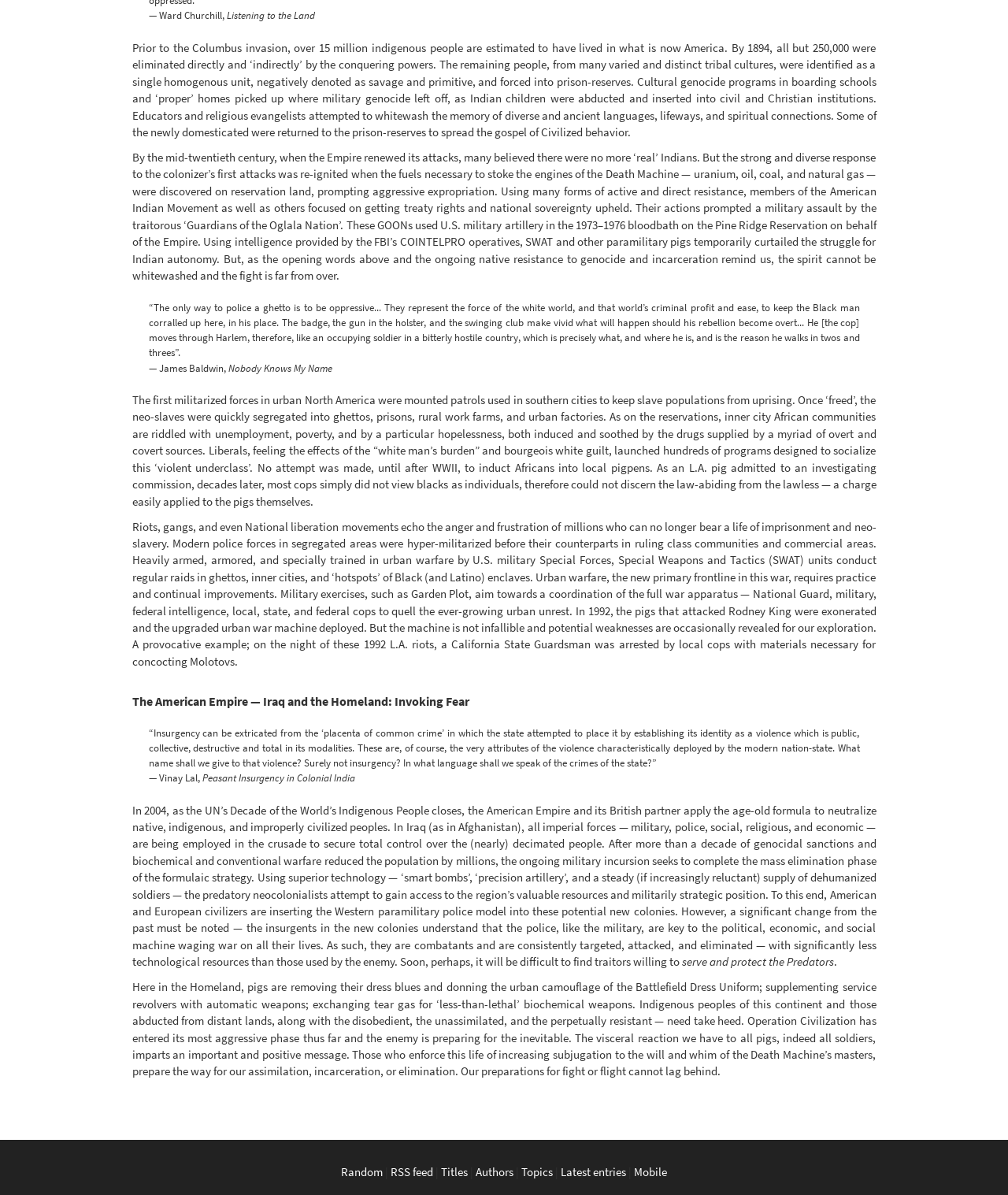Provide a one-word or brief phrase answer to the question:
What is the role of SWAT units in urban areas?

To conduct raids